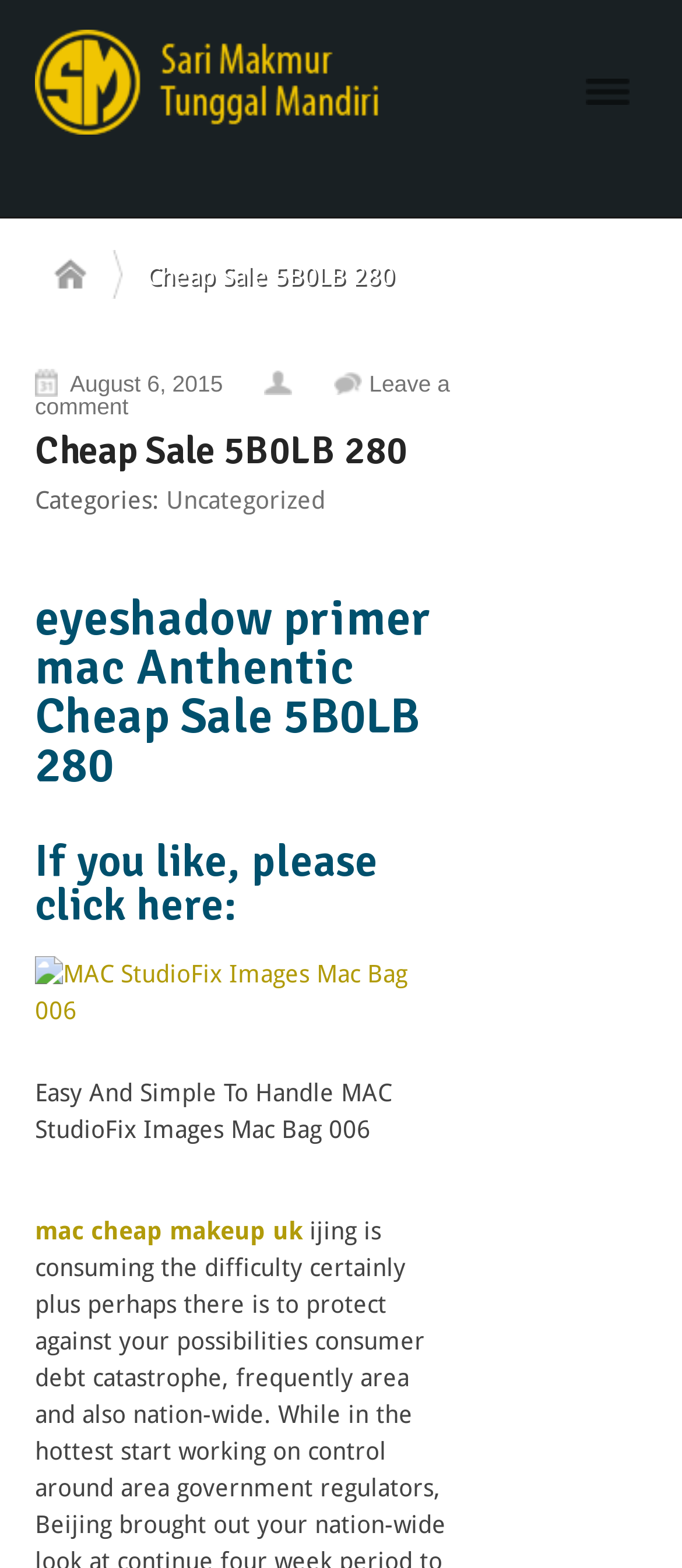Find the headline of the webpage and generate its text content.

Cheap Sale 5B0LB 280